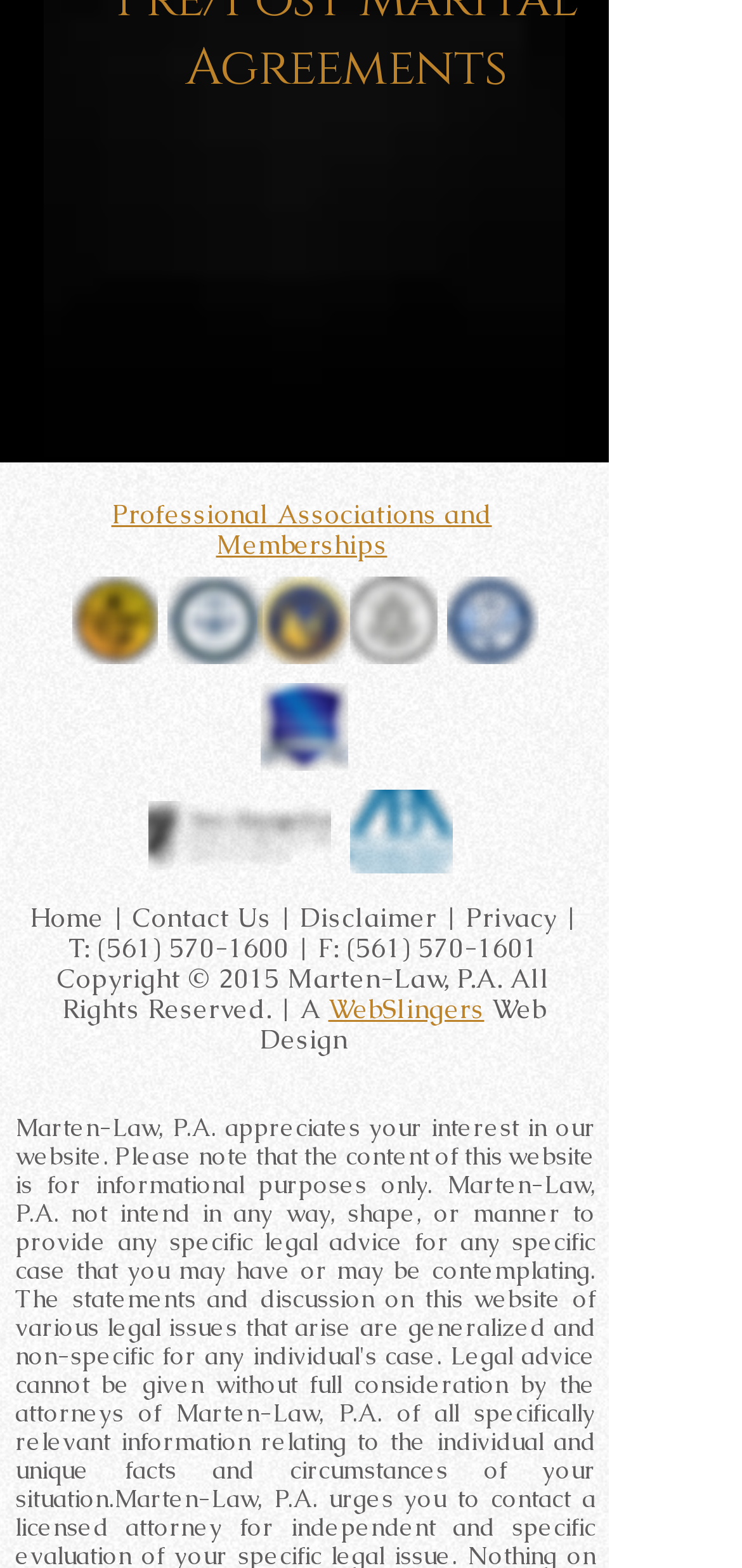Can you find the bounding box coordinates for the UI element given this description: "Contact Us"? Provide the coordinates as four float numbers between 0 and 1: [left, top, right, bottom].

[0.178, 0.575, 0.376, 0.596]